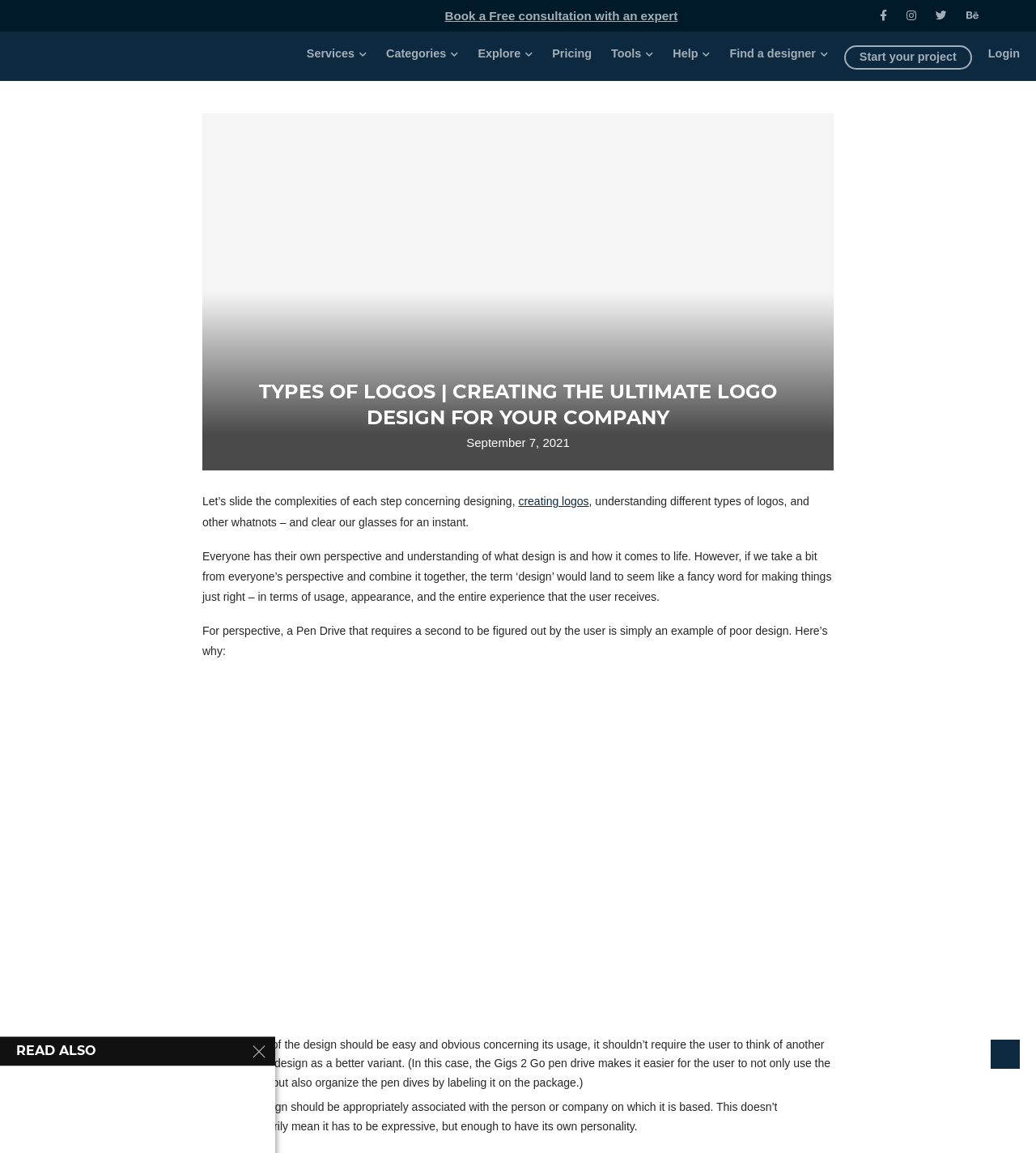Find the bounding box coordinates corresponding to the UI element with the description: "Find a designer". The coordinates should be formatted as [left, top, right, bottom], with values as floats between 0 and 1.

[0.701, 0.038, 0.802, 0.054]